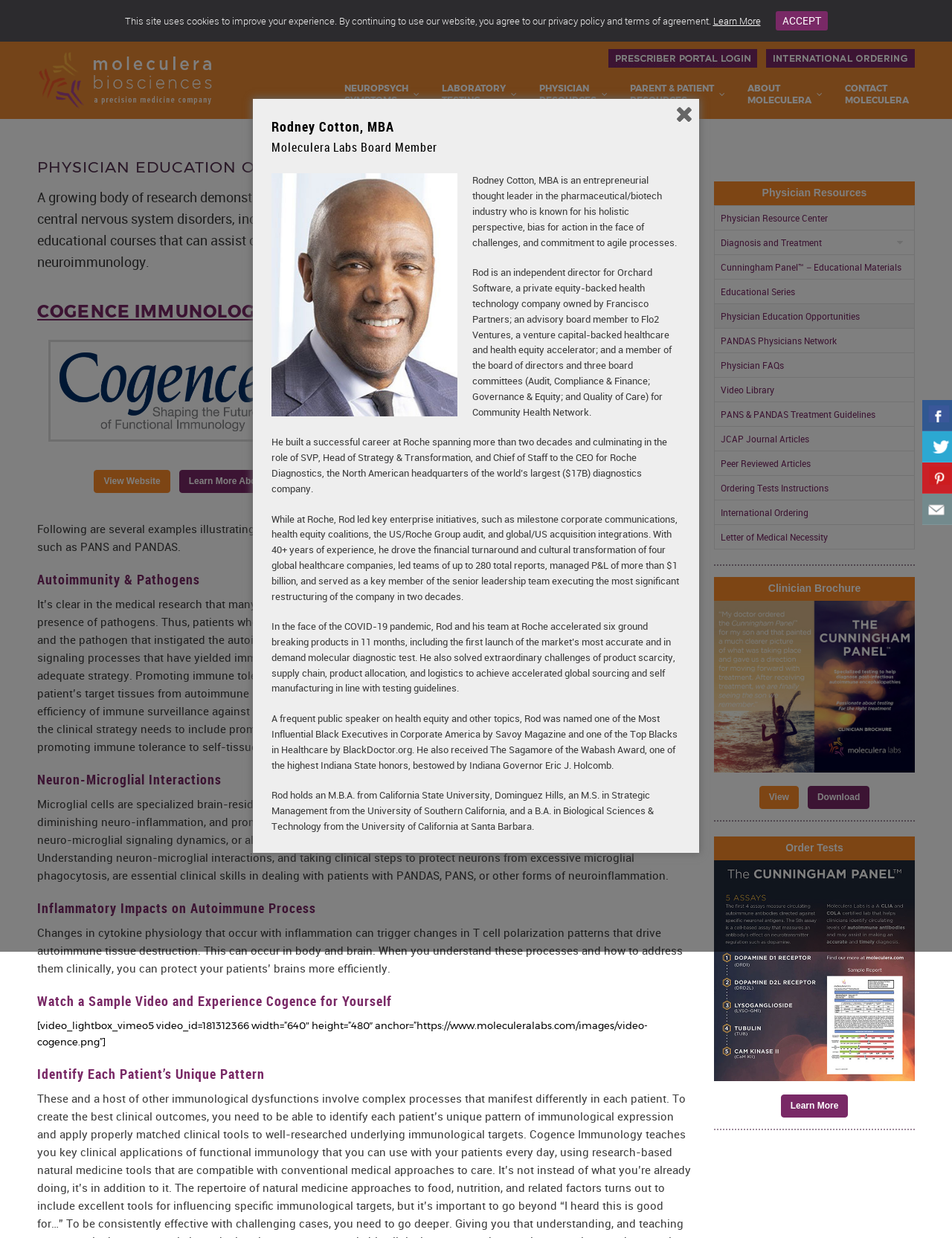Offer a detailed explanation of the webpage layout and contents.

The webpage is about Moleculera Labs, a company that offers online educational courses for clinicians to stay up-to-date on the latest developments in neuroimmunology. At the top of the page, there are several links, including "Order Lab Tests", "Physician Portal Login", and "Moleculera Labs", each accompanied by an image. Below these links, there are five more links, including "NEUROPSYCH SYMPTOMS", "LABORATORY TESTING", "PHYSICIAN RESOURCES", "PARENT & PATIENT RESOURCES", and "ABOUT MOLECULERA".

The main content of the page is divided into several sections. The first section, "PHYSICIAN EDUCATION OPPORTUNITIES", provides an introduction to the importance of staying up-to-date on the latest developments in neuroimmunology. Below this introduction, there are several headings, including "COGENCE IMMUNOLOGY COURSE", "Autoimmunity & Pathogens", "Neuron-Microglial Interactions", "Inflammatory Impacts on Autoimmune Process", and "Watch a Sample Video and Experience Cogence for Yourself". Each of these headings is accompanied by a brief description and, in some cases, an image or a link to a video.

To the right of the main content, there is a complementary section that provides additional resources for physicians, including links to the "Physician Resource Center", "Diagnosis and Treatment", and "PANDAS Physicians Network", among others.

At the bottom of the page, there is a section about Rodney Cotton, MBA, a member of the Moleculera Labs board, which includes a brief biography and a photo. Finally, there is a notice about the use of cookies on the website and a button to accept the terms of agreement.